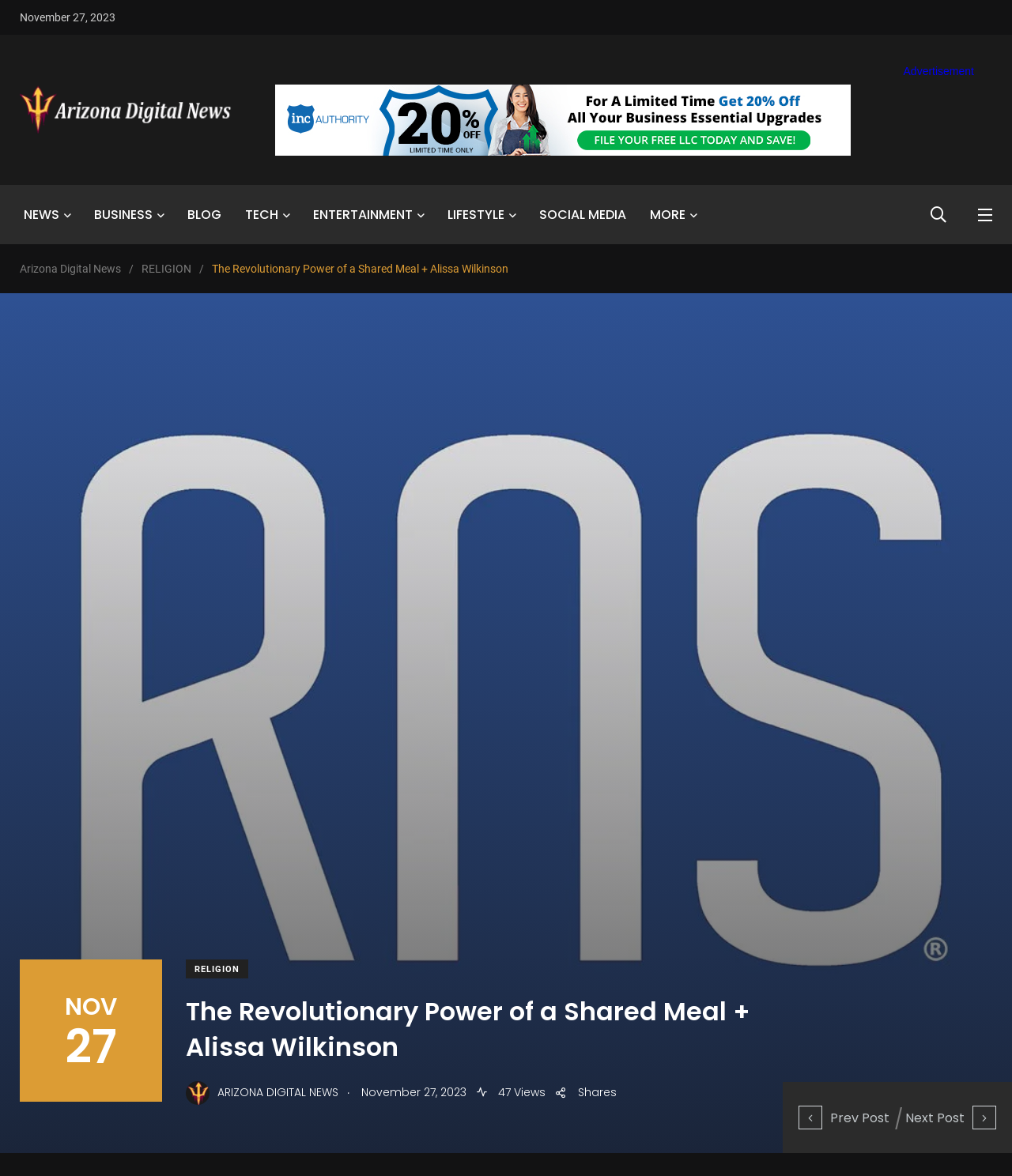Give a one-word or one-phrase response to the question:
What is the date of the article?

November 27, 2023